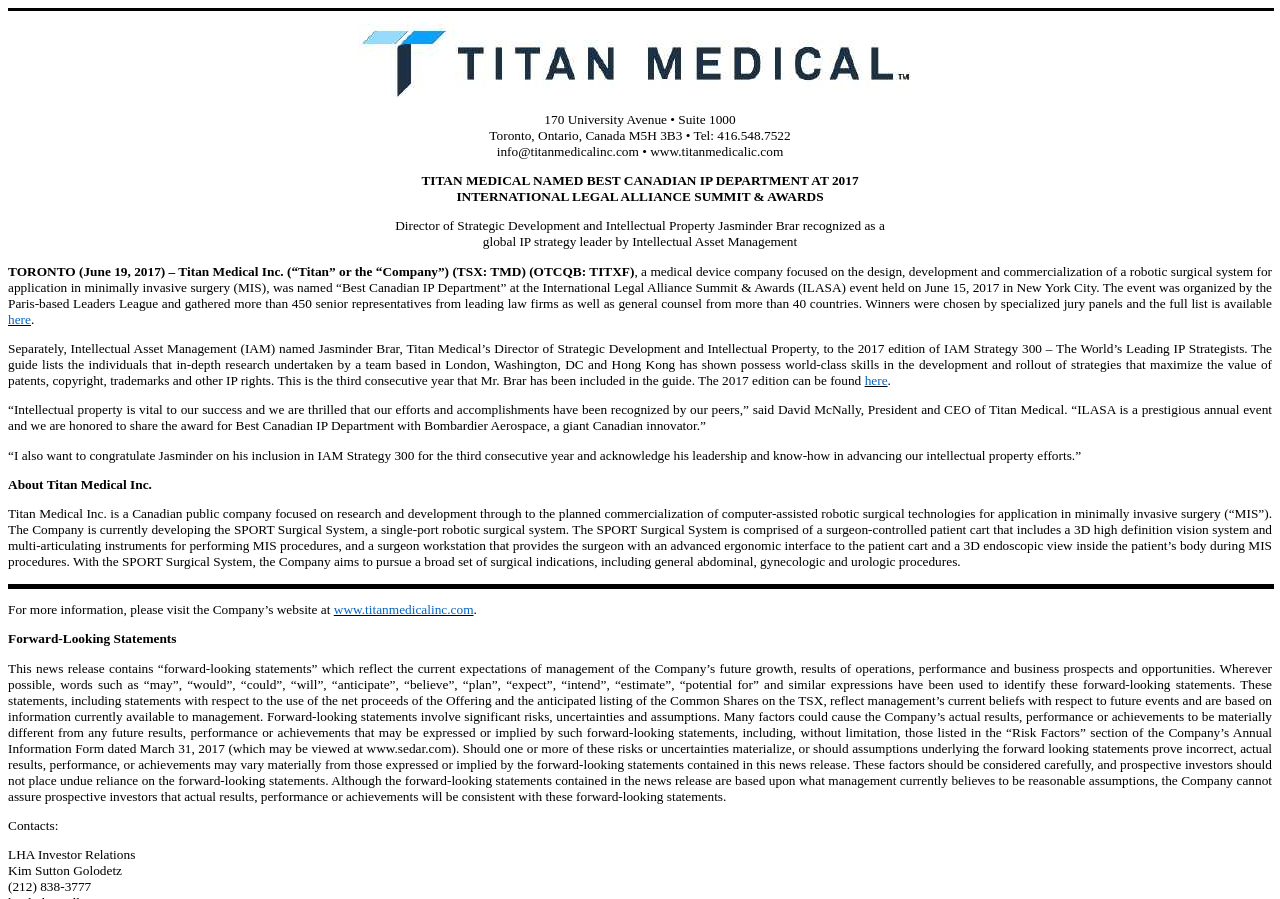Respond to the question below with a concise word or phrase:
What award did Titan Medical win?

Best Canadian IP Department